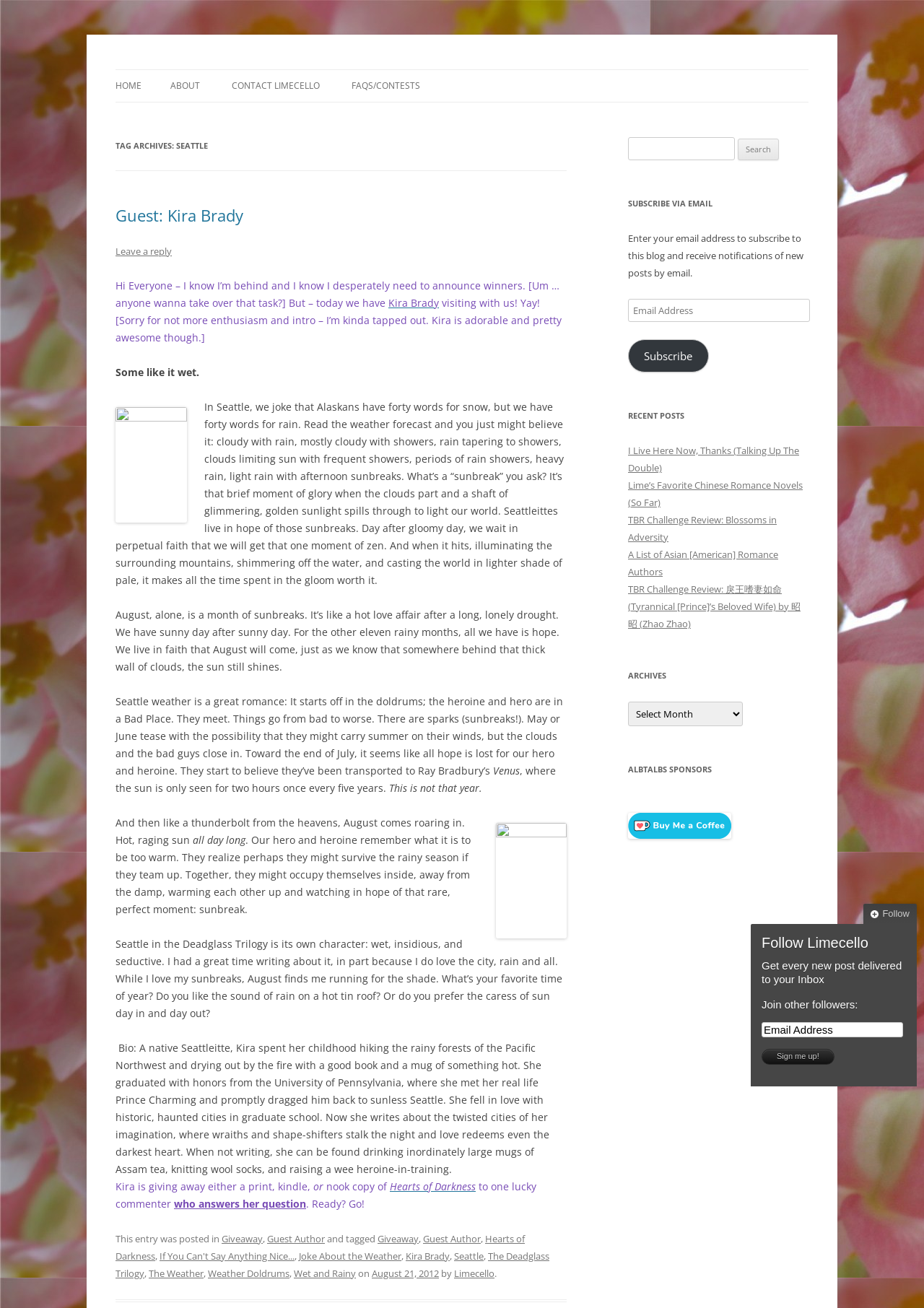What is the title of the book being given away?
Provide a detailed and extensive answer to the question.

The title of the book being given away is mentioned in the article as 'Hearts of Darkness' which is also a link.